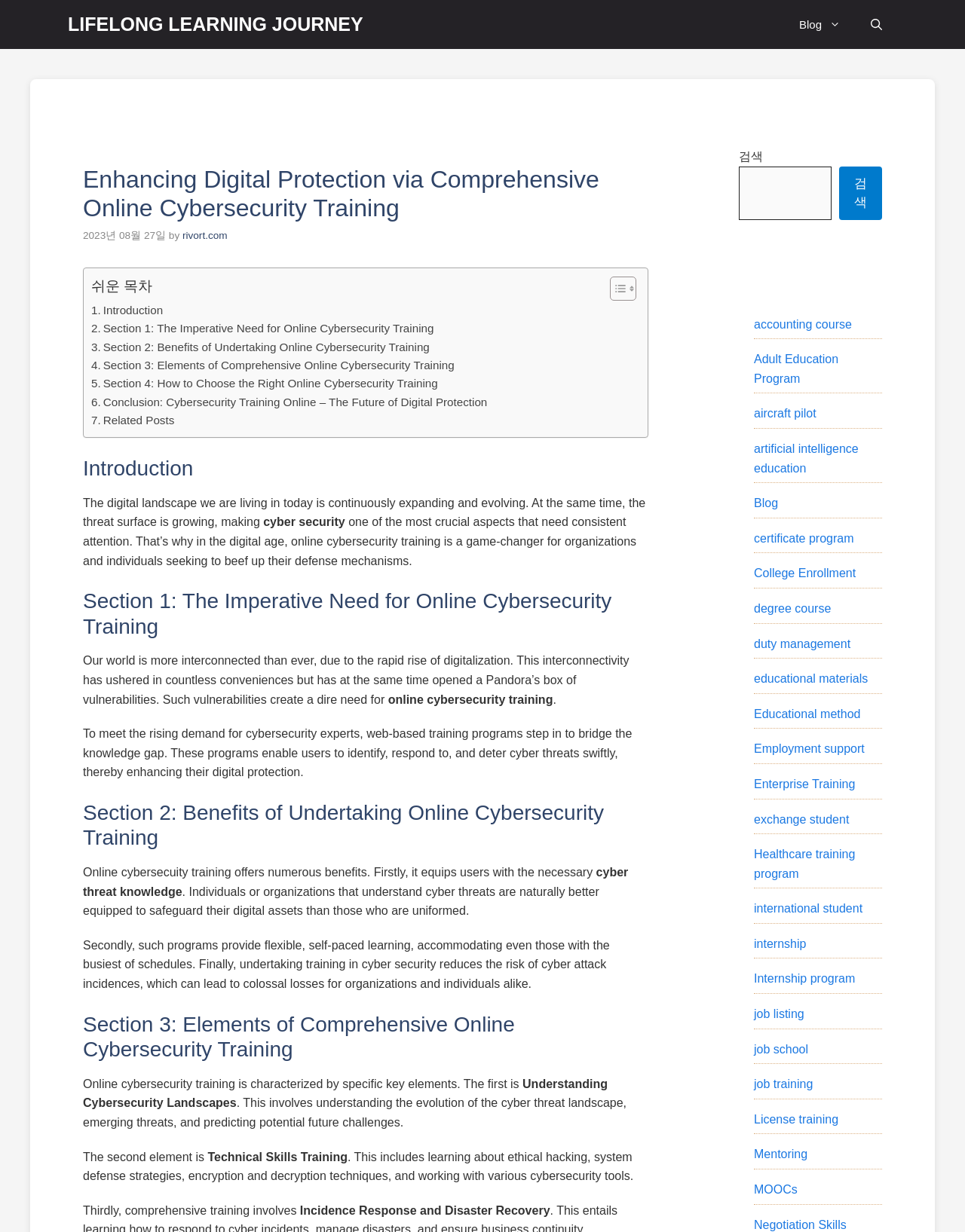Answer the question below using just one word or a short phrase: 
What is the title of the first section?

Introduction